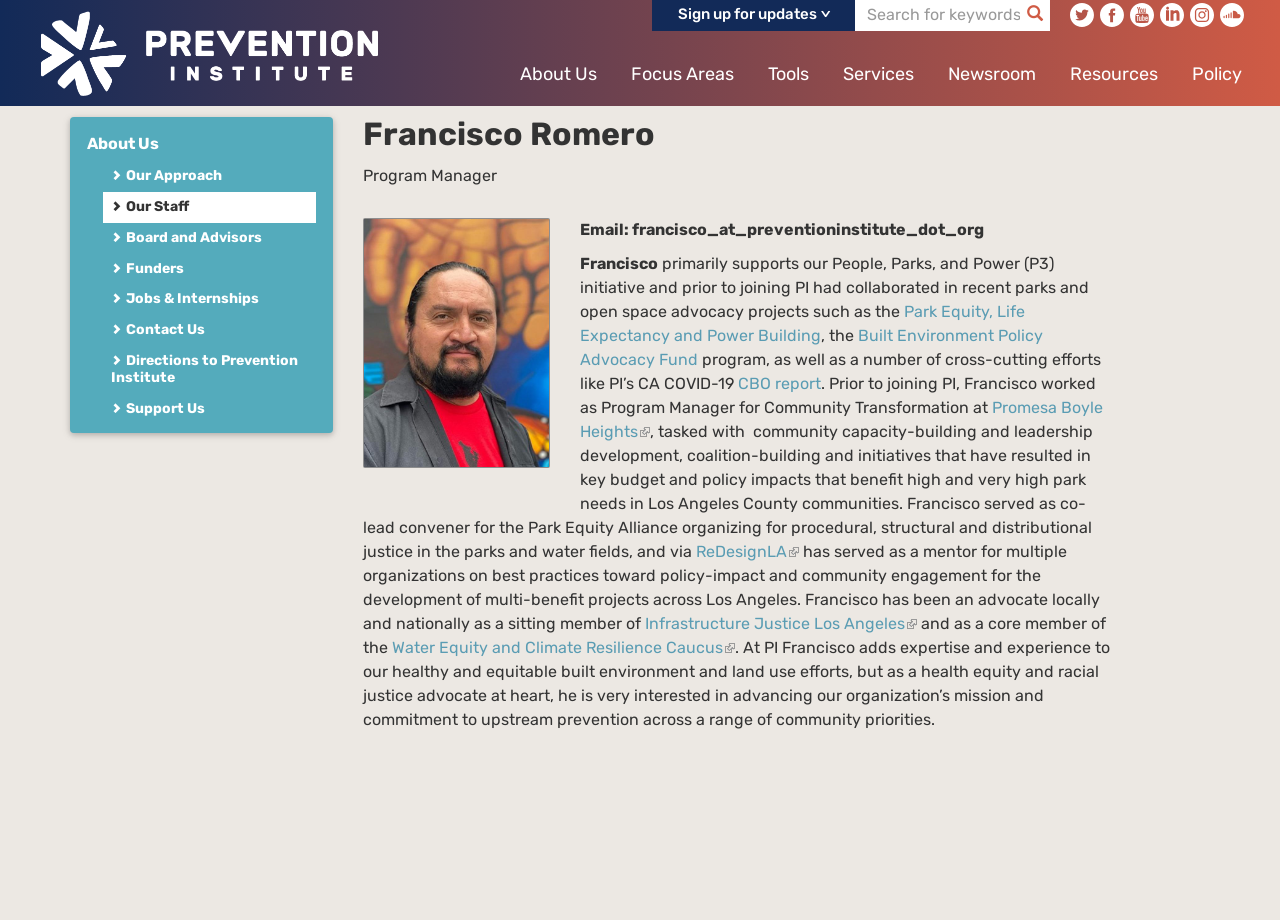Construct a comprehensive caption that outlines the webpage's structure and content.

The webpage is about Francisco Romero, a Program Manager at Prevention Institute. At the top, there is a navigation menu with links to "Sign up for updates", "Prevention Institute", "About Us", "Focus Areas", "Tools", "Services", "Newsroom", "Resources", and "Policy". Below the navigation menu, there are social media links to Twitter, Facebook, YouTube, LinkedIn, Instagram, and Soundcloud.

The main content of the webpage is a biography of Francisco Romero, which includes his title, email address, and a brief description of his work experience and expertise. The biography is divided into several paragraphs, with links to external websites and reports scattered throughout the text.

On the left side of the biography, there is a sidebar with links to "About Us", "Our Approach", "Our Staff", "Board and Advisors", "Funders", "Jobs & Internships", "Contact Us", "Directions to Prevention Institute", and "Support Us".